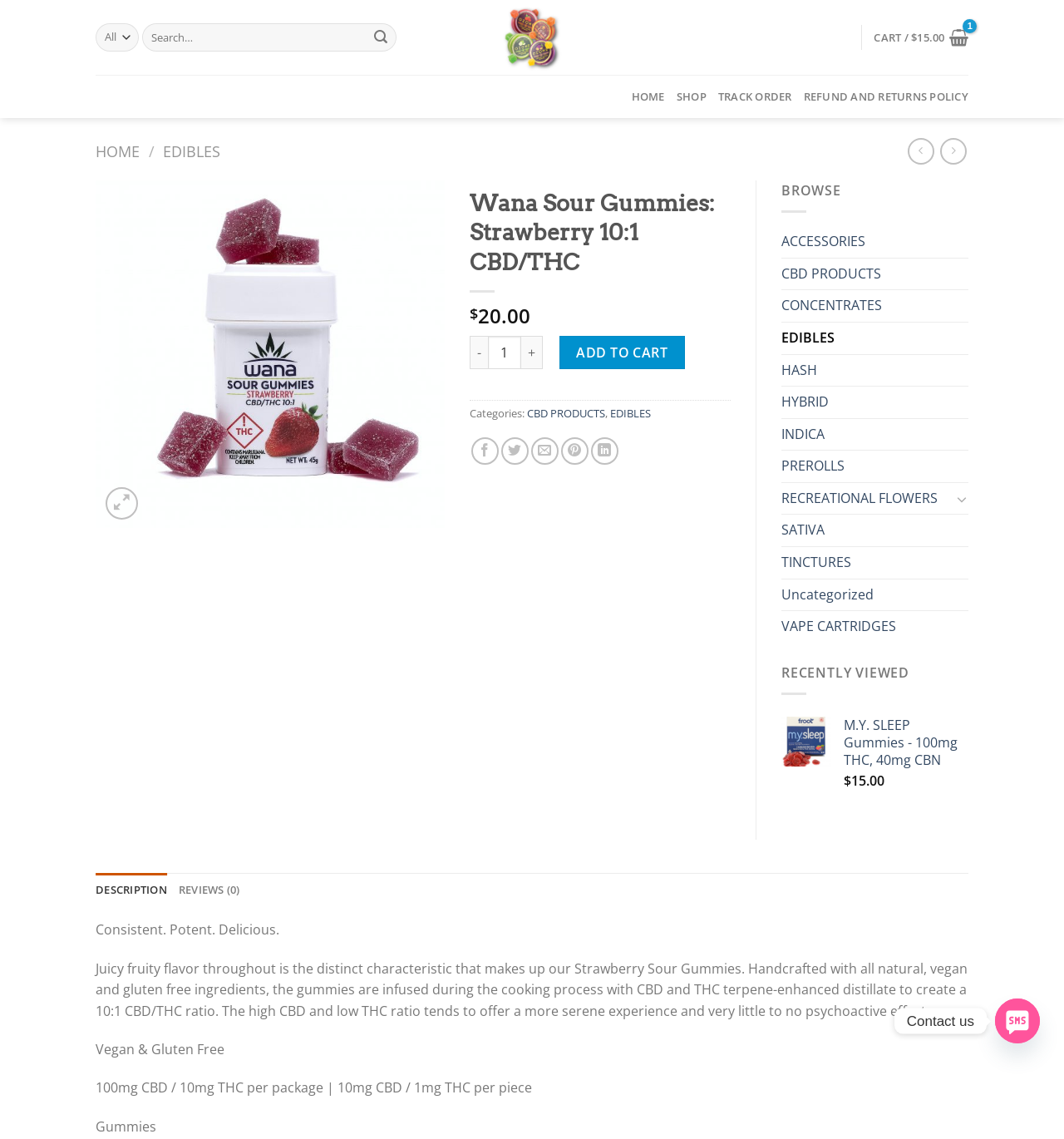Please find the bounding box coordinates for the clickable element needed to perform this instruction: "Enter your name".

None